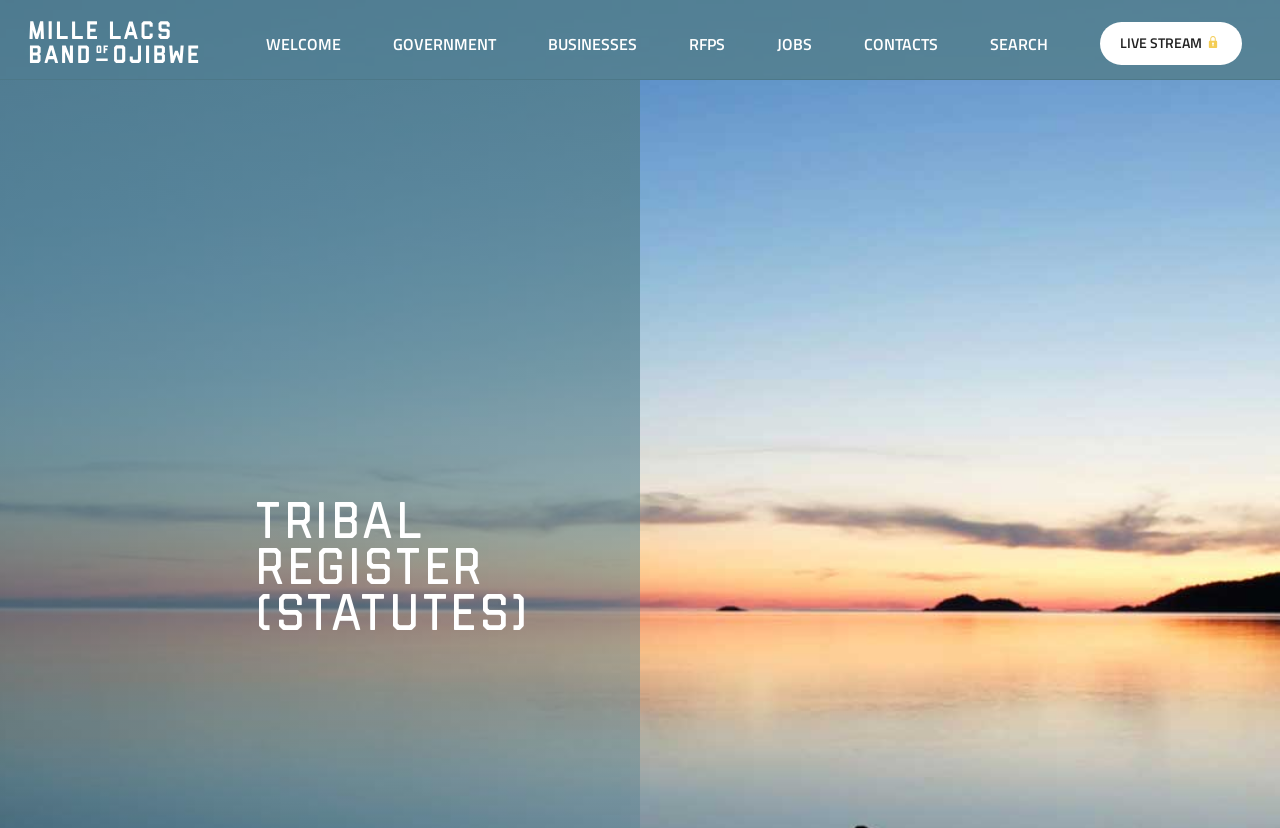Respond with a single word or phrase to the following question:
How many links are present in the top navigation bar?

8